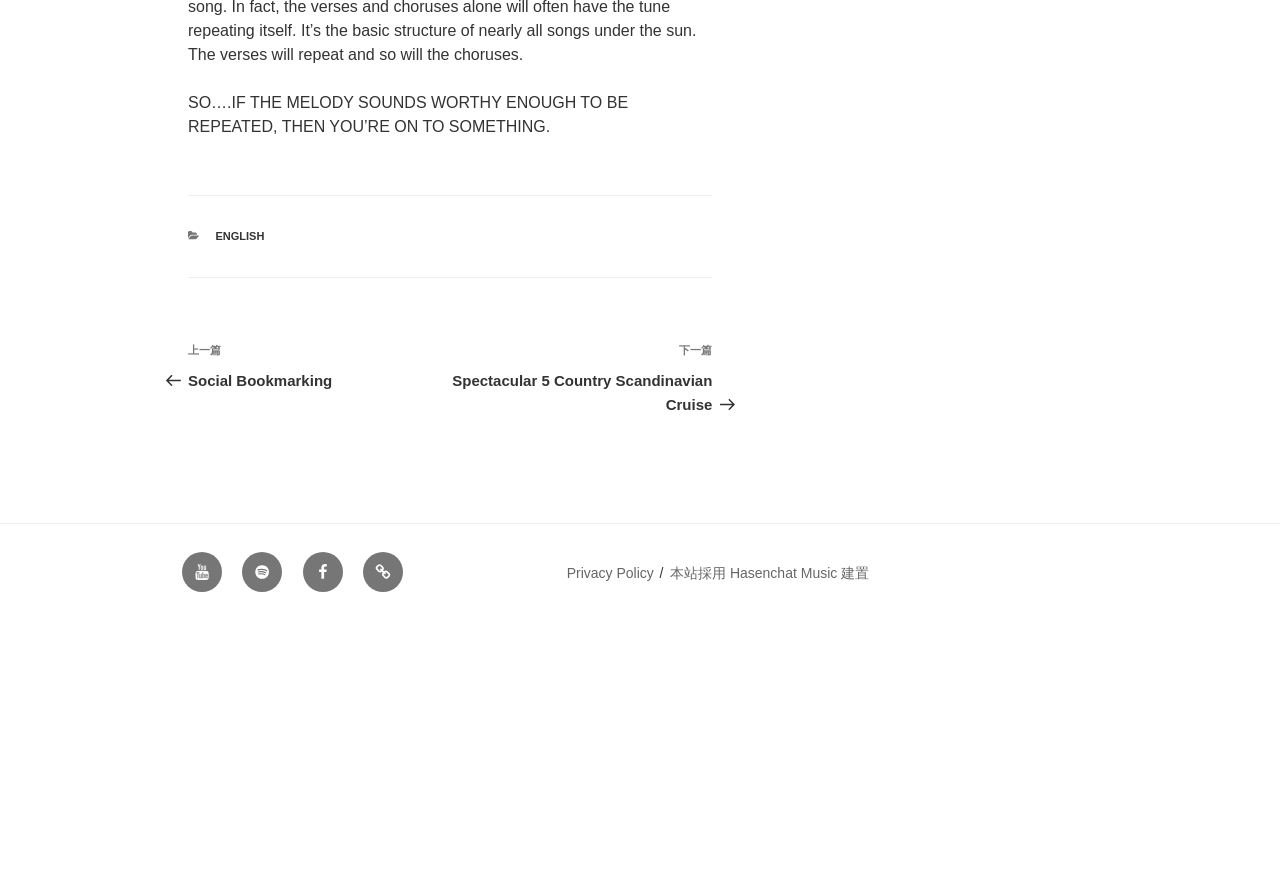Based on the element description "本站採用 Hasenchat Music 建置", predict the bounding box coordinates of the UI element.

[0.523, 0.634, 0.679, 0.652]